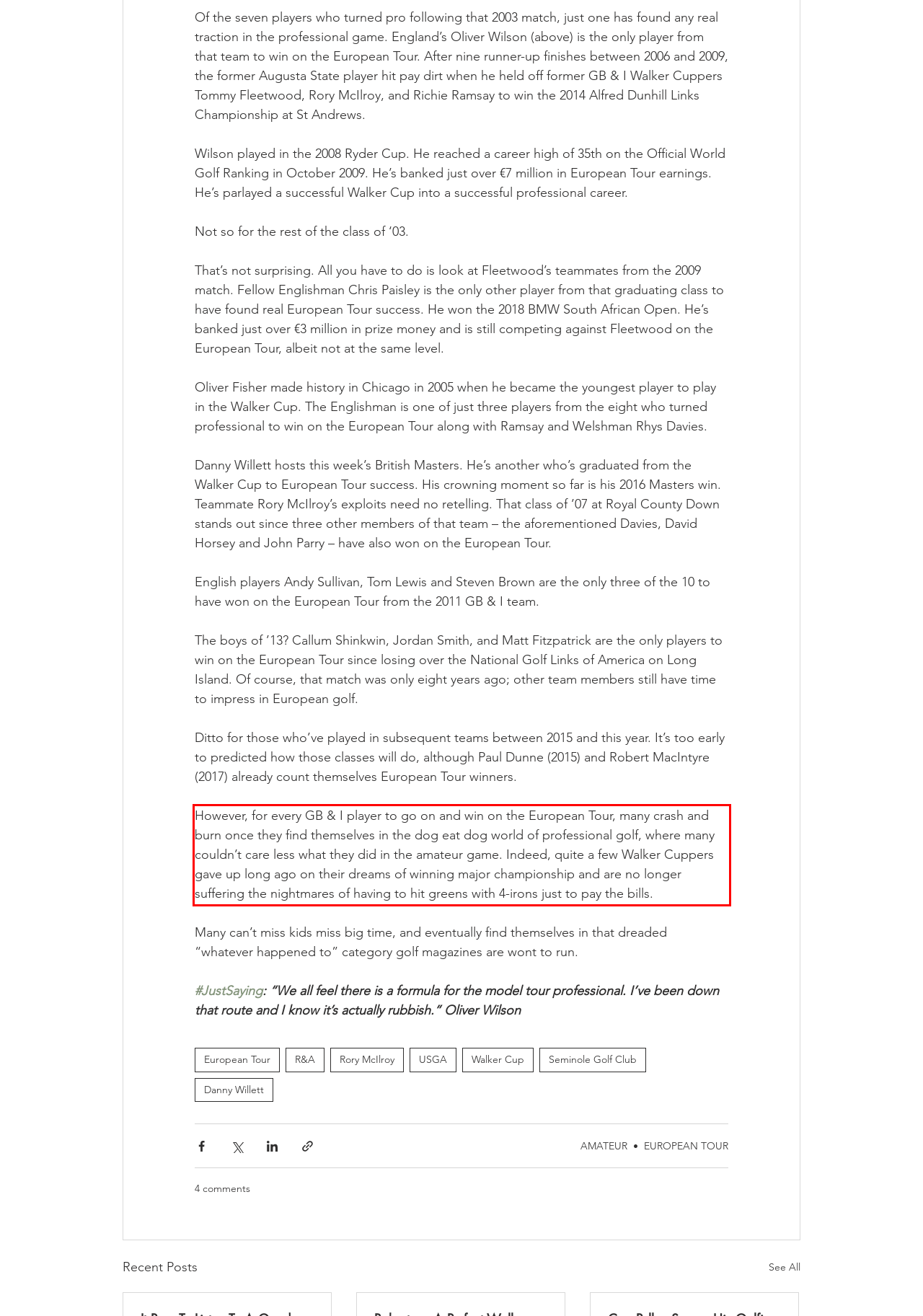Analyze the screenshot of the webpage that features a red bounding box and recognize the text content enclosed within this red bounding box.

However, for every GB & I player to go on and win on the European Tour, many crash and burn once they find themselves in the dog eat dog world of professional golf, where many couldn’t care less what they did in the amateur game. Indeed, quite a few Walker Cuppers gave up long ago on their dreams of winning major championship and are no longer suffering the nightmares of having to hit greens with 4-irons just to pay the bills.